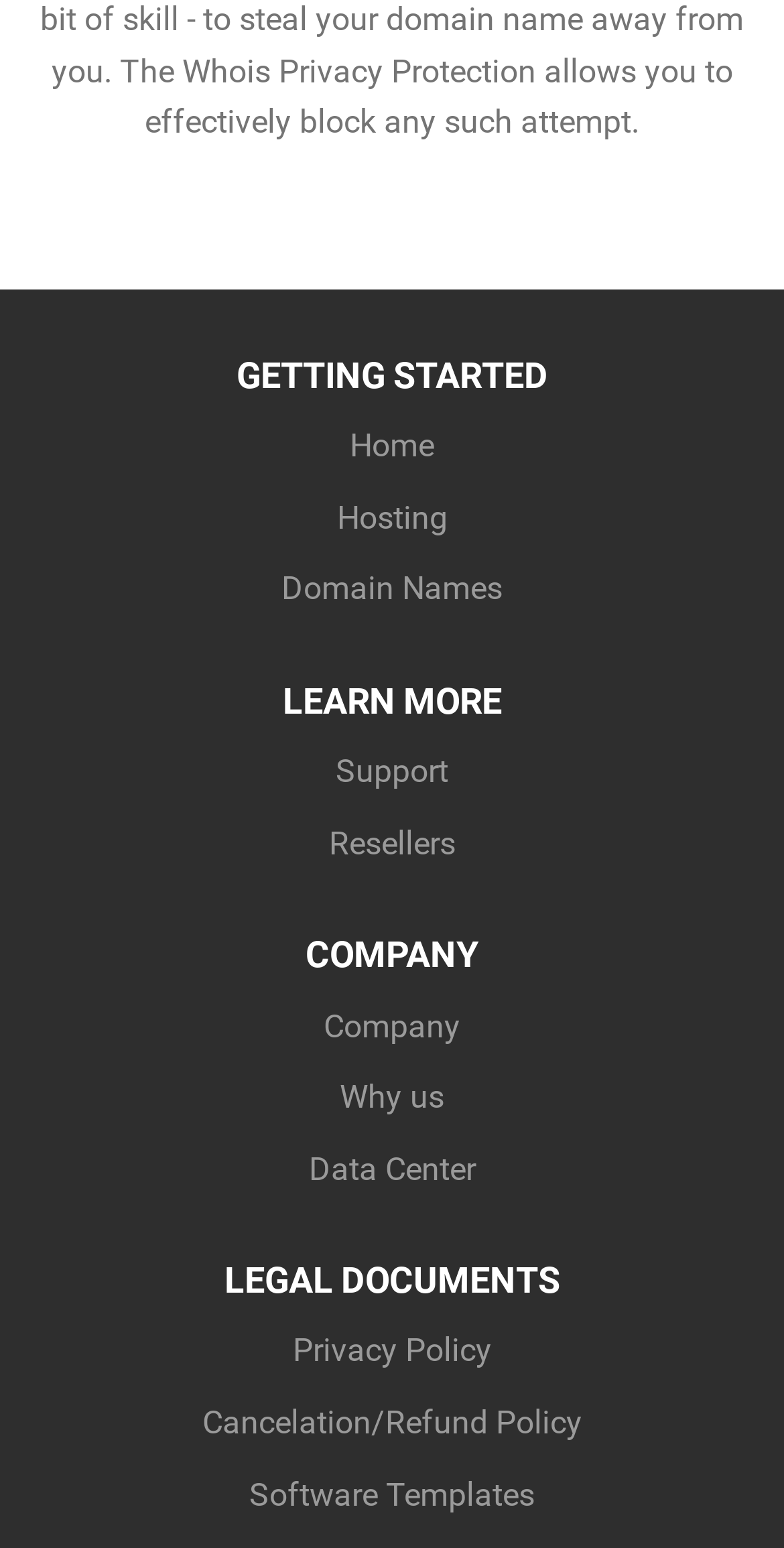Please find the bounding box for the UI element described by: "Software Templates".

[0.318, 0.953, 0.682, 0.977]